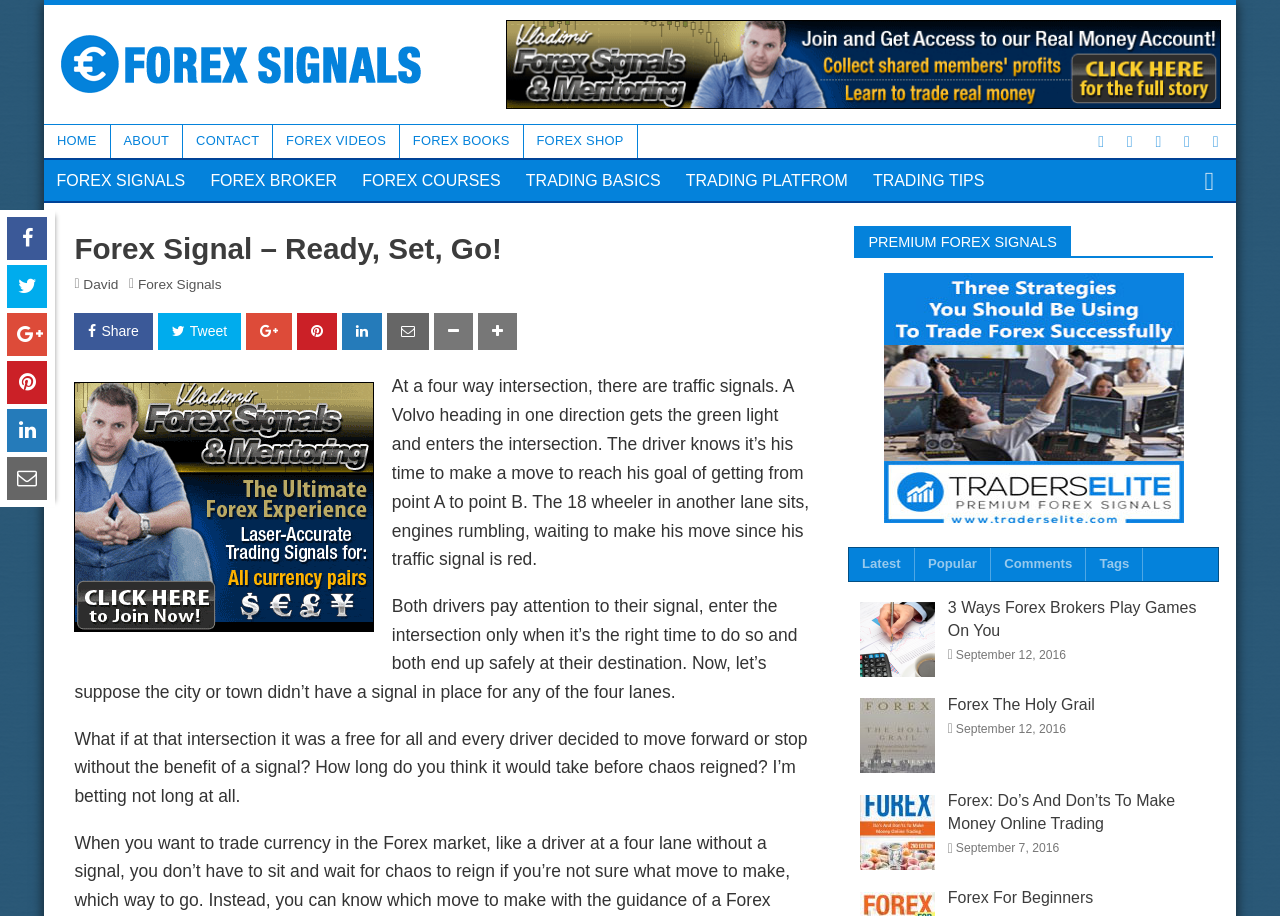Provide a thorough description of this webpage.

The webpage is about Forex signals and trading, with a title "Forex Signal – Ready, Set, Go!". At the top, there is a navigation menu with links to "HOME", "ABOUT", "CONTACT", "FOREX VIDEOS", "FOREX BOOKS", and "FOREX SHOP". Below the navigation menu, there is a section with links to "FOREX SIGNALS", "FOREX BROKER", "FOREX COURSES", "TRADING BASICS", "TRADING PLATFORM", and "TRADING TIPS".

On the left side, there is a complementary section with an image and a heading "Forex Signals and Mentoring". Below this section, there is a paragraph of text that compares driving at a four-way intersection with and without traffic signals to illustrate the importance of signals in Forex trading.

To the right of the paragraph, there is a section with social media links and a heading "Forex Signal – Ready, Set, Go!". Below this section, there is another paragraph of text that continues the analogy of driving at a four-way intersection.

Further down the page, there is a section with a heading "PREMIUM FOREX SIGNALS" and a link to "Forex Traders Elite" with an accompanying image. Below this section, there are links to "Latest", "Popular", "Comments", and "Tags".

The page also features a list of articles with titles such as "3 Ways Forex Brokers Play Games On You", "Forex The Holy Grail", "Forex: Do’s And Don’ts To Make Money Online Trading", and "Forex For Beginners", each with a date stamp.